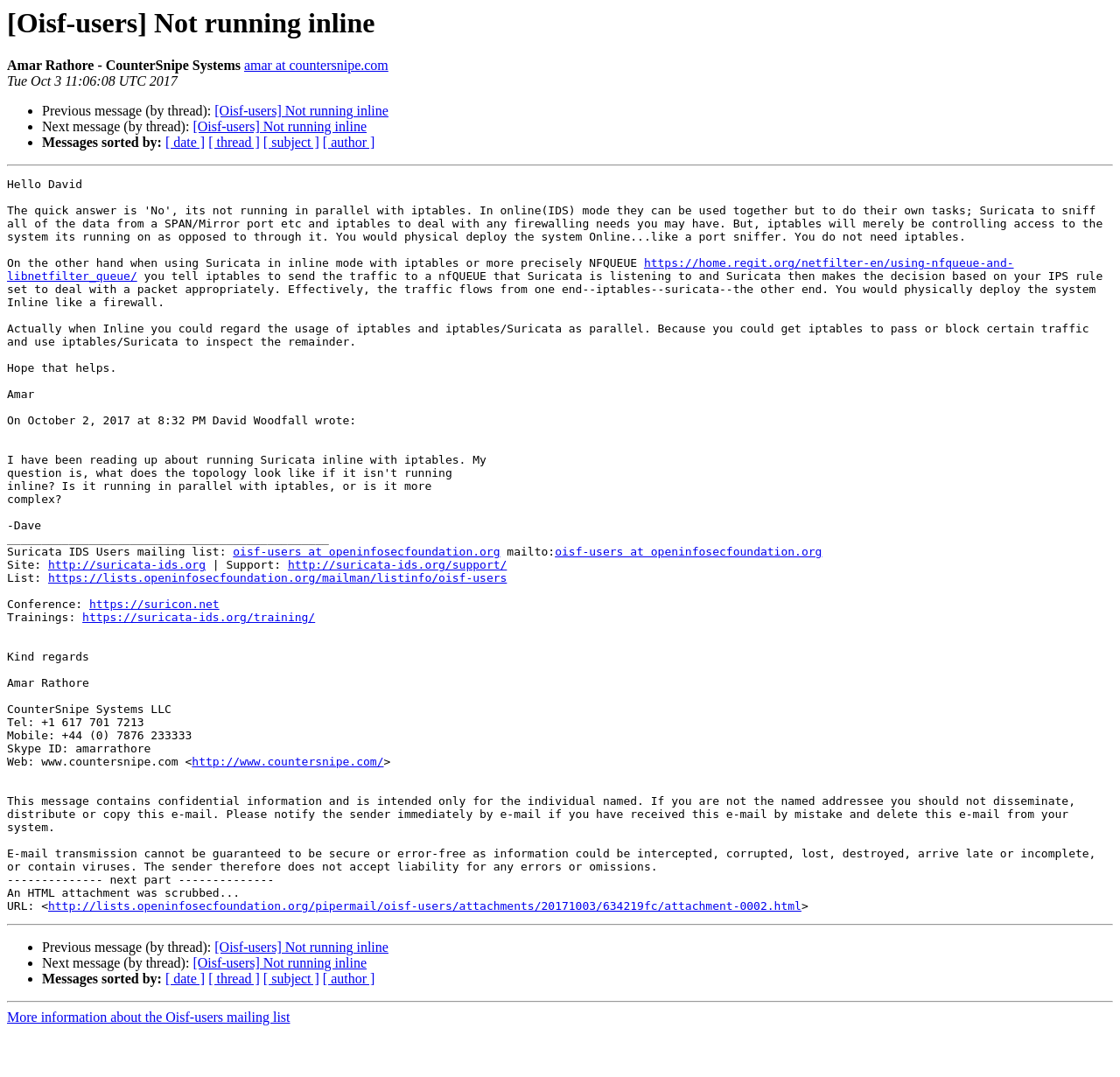Observe the image and answer the following question in detail: Who is the sender of this email?

The sender of this email is Amar Rathore, which can be inferred from the signature at the end of the email, where it says 'Kind regards, Amar Rathore'.